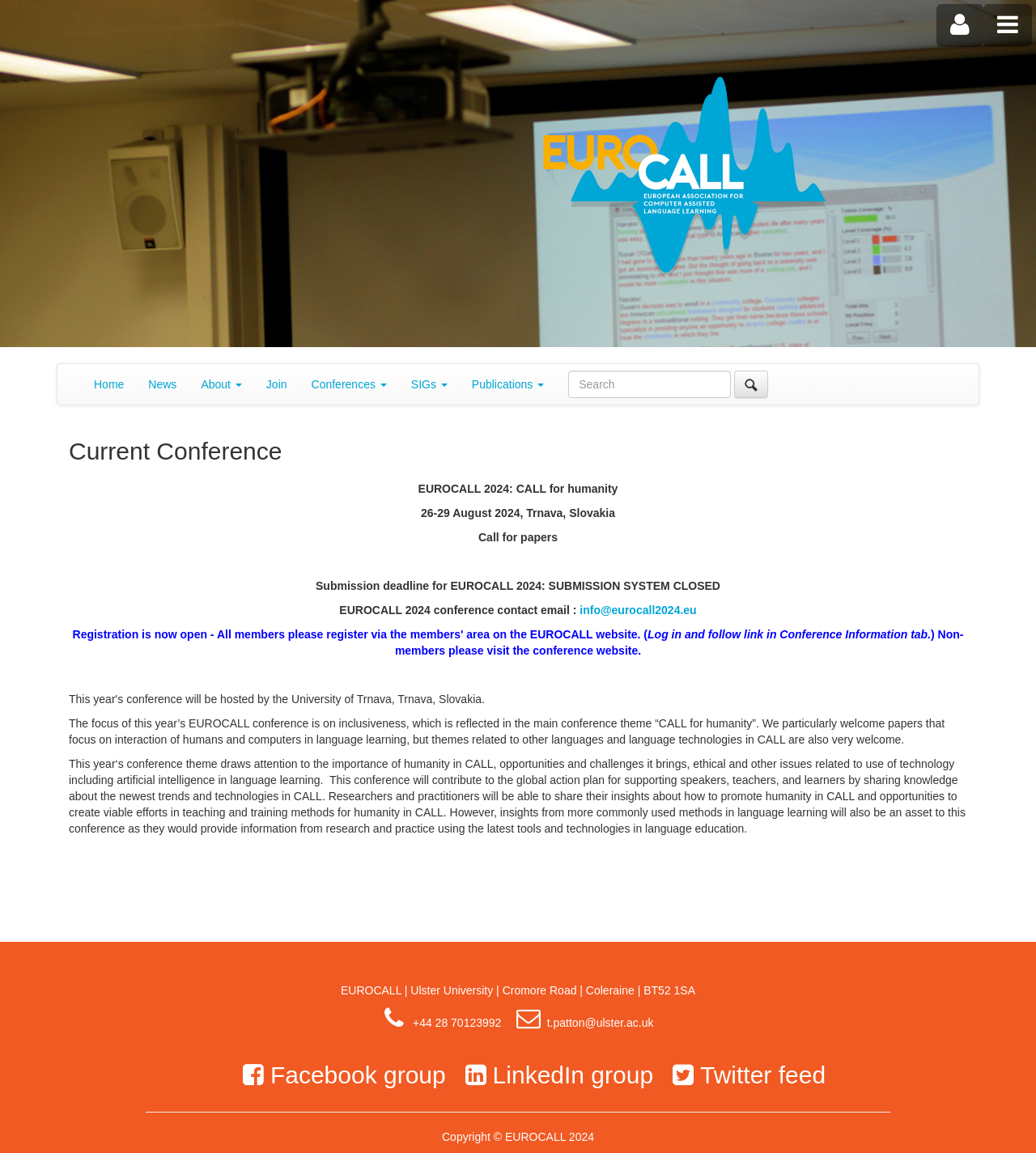Where is the EUROCALL 2024 conference taking place?
Give a thorough and detailed response to the question.

The location of the EUROCALL 2024 conference is mentioned in the StaticText element with the text '26-29 August 2024, Trnava, Slovakia'. This indicates that the conference will take place in Trnava, Slovakia.